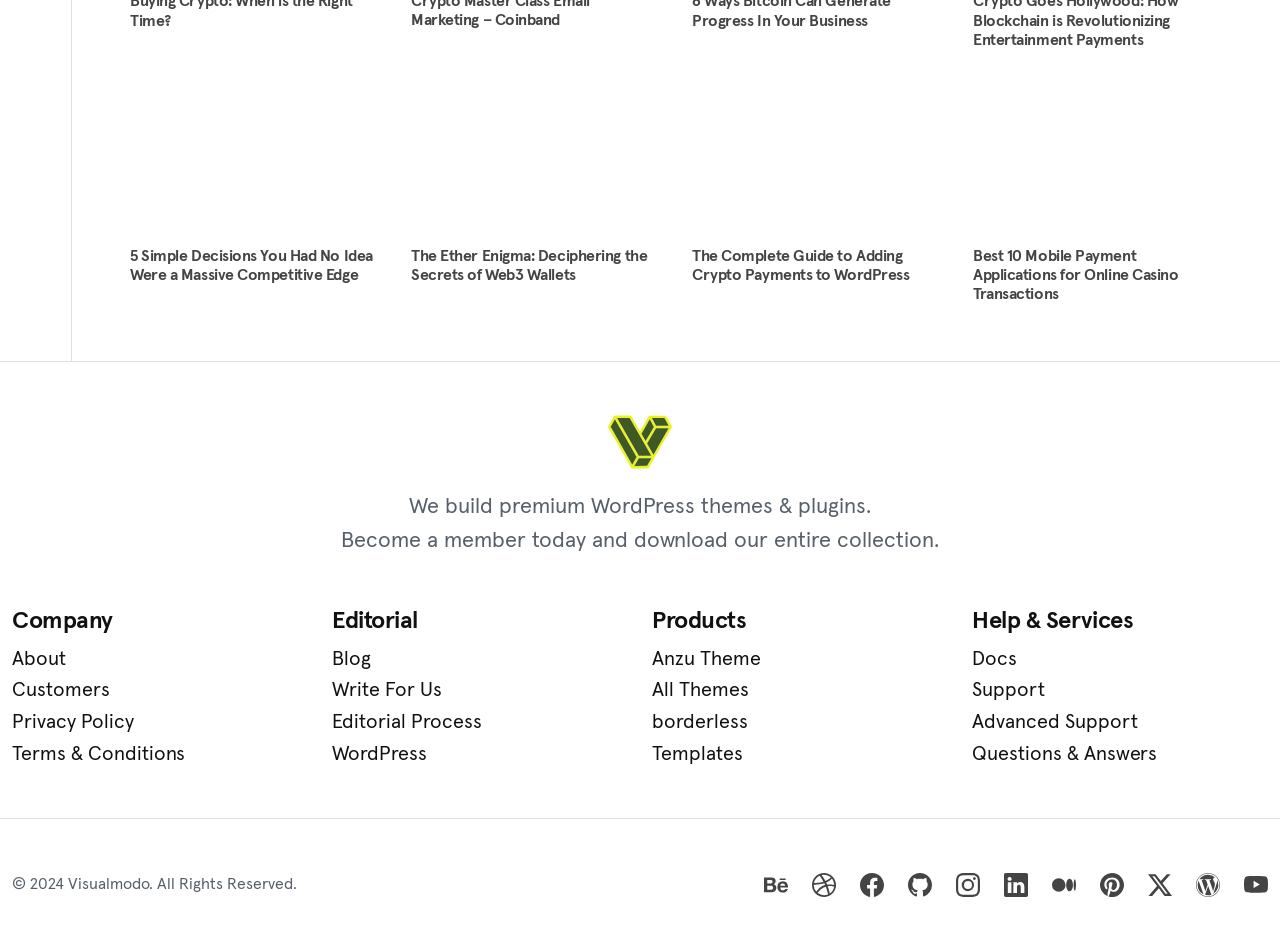Please specify the bounding box coordinates of the clickable region necessary for completing the following instruction: "Click the '5 Simple Decisions You Had No Idea Were a Massive Competitive Edge' link". The coordinates must consist of four float numbers between 0 and 1, i.e., [left, top, right, bottom].

[0.102, 0.095, 0.296, 0.3]